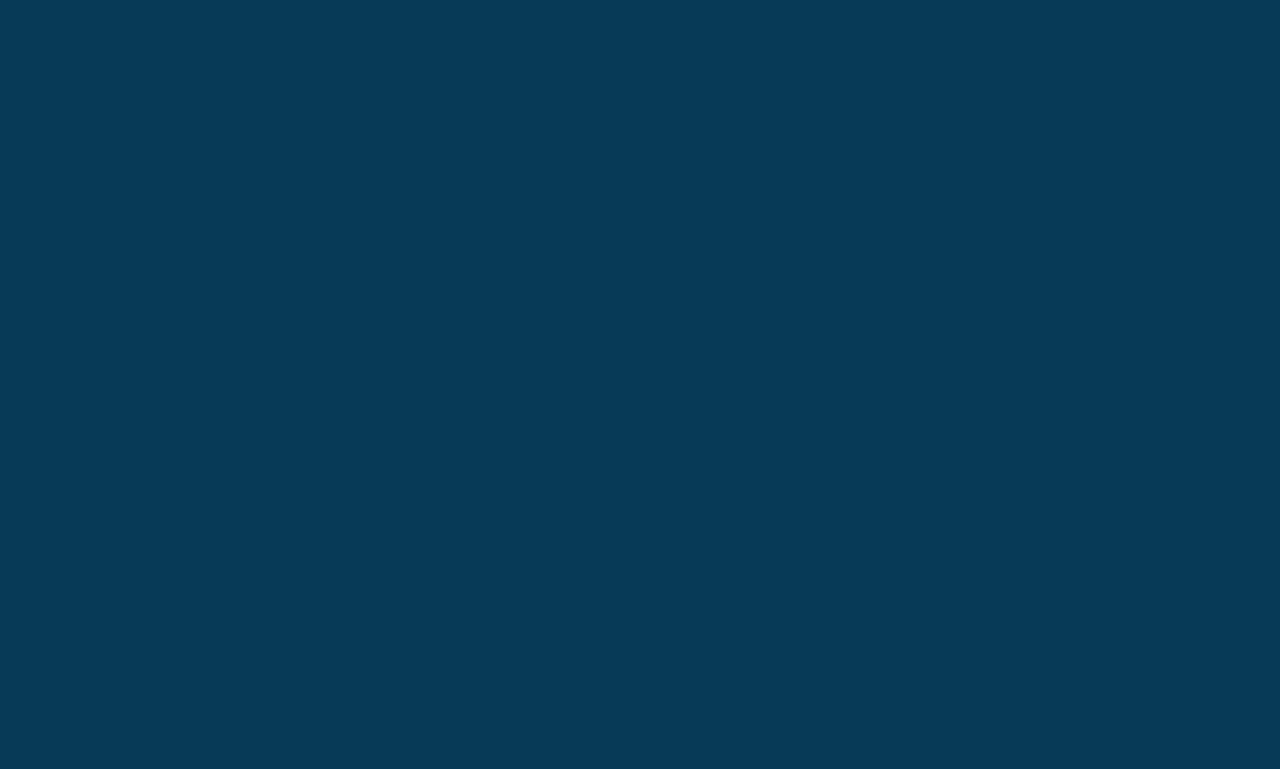What is the language of the webpage? From the image, respond with a single word or brief phrase.

English